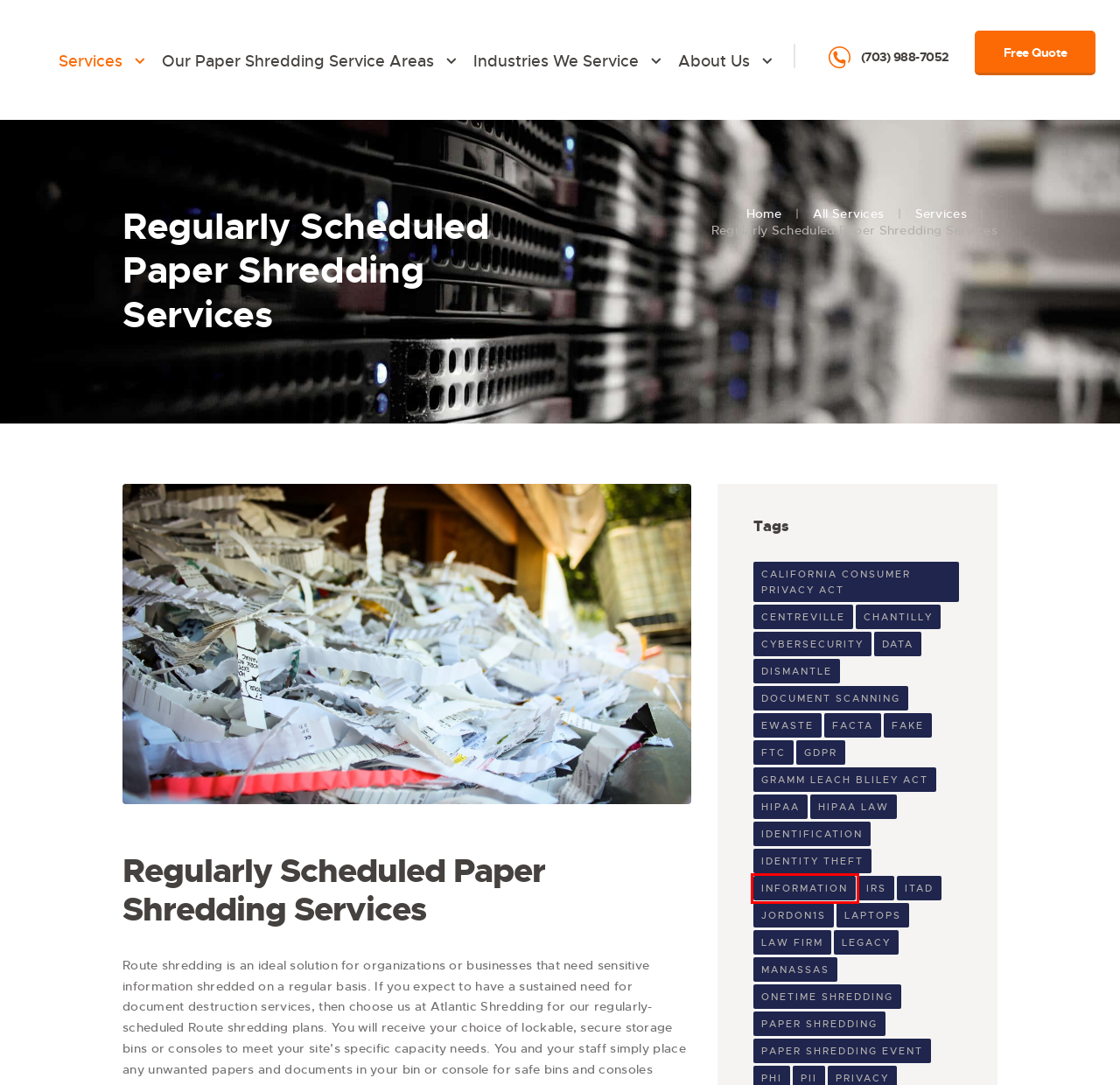You have been given a screenshot of a webpage, where a red bounding box surrounds a UI element. Identify the best matching webpage description for the page that loads after the element in the bounding box is clicked. Options include:
A. Services Archives - Atlantic Shredding & E-Recycling Services
B. information Archives - Atlantic Shredding & E-Recycling Services
C. hipaa law Archives - Atlantic Shredding & E-Recycling Services
D. hipaa Archives - Atlantic Shredding & E-Recycling Services
E. ewaste Archives - Atlantic Shredding & E-Recycling Services
F. FACTA Archives - Atlantic Shredding & E-Recycling Services
G. irs Archives - Atlantic Shredding & E-Recycling Services
H. fake Archives - Atlantic Shredding & E-Recycling Services

B